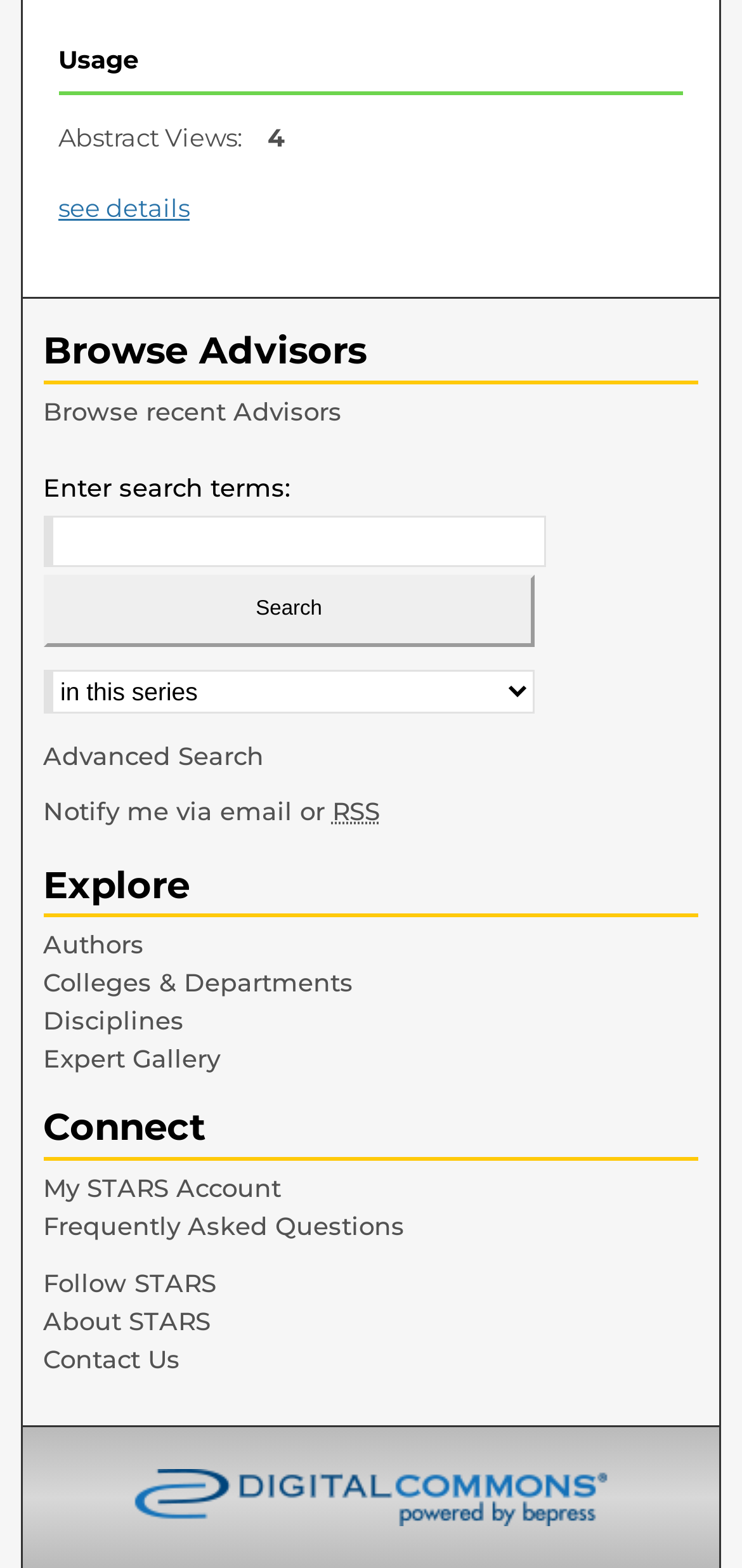Find the bounding box coordinates of the UI element according to this description: "value="Search"".

[0.058, 0.366, 0.721, 0.413]